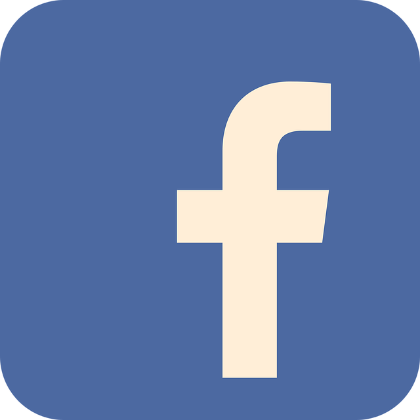What is the primary purpose of Facebook groups?
Please answer the question with a detailed and comprehensive explanation.

According to the caption, Facebook groups facilitate community building, social connections, and trading activities, emphasizing their role in connecting individuals with shared interests and enabling communication and interaction.